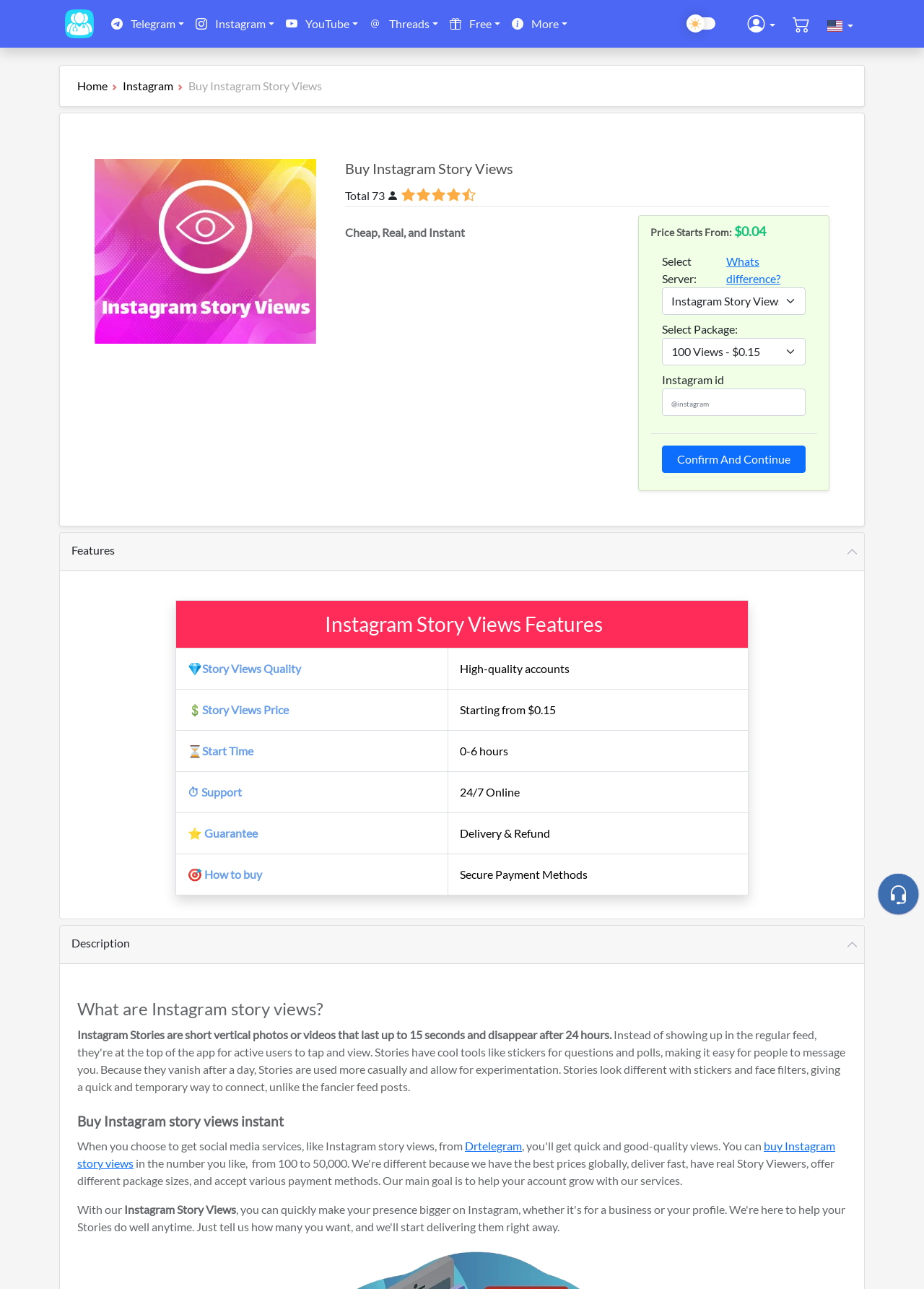Identify the bounding box of the UI element described as follows: "Confirm And Continue". Provide the coordinates as four float numbers in the range of 0 to 1 [left, top, right, bottom].

[0.716, 0.345, 0.872, 0.367]